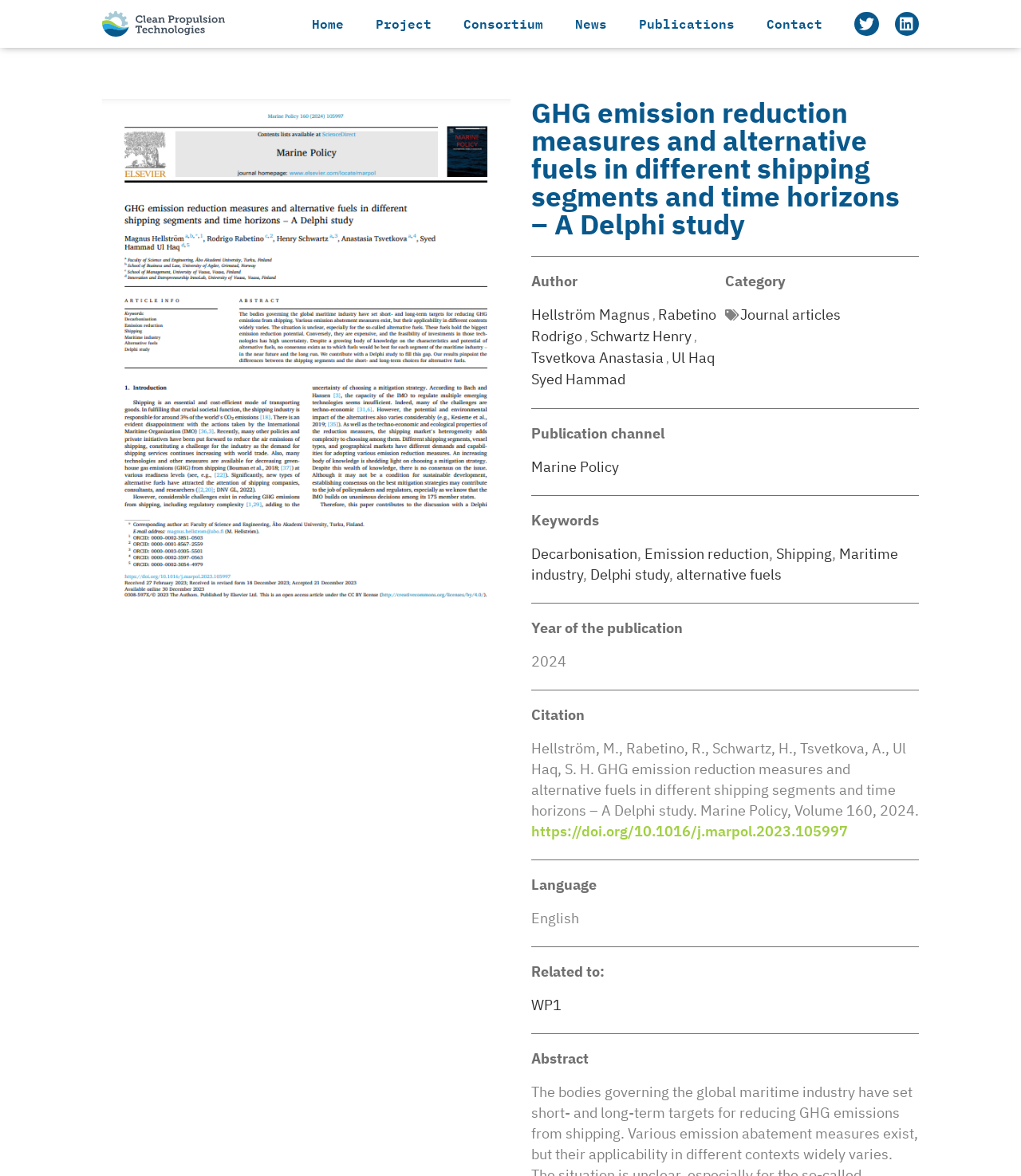Extract the main heading from the webpage content.

GHG emission reduction measures and alternative fuels in different shipping segments and time horizons – A Delphi study